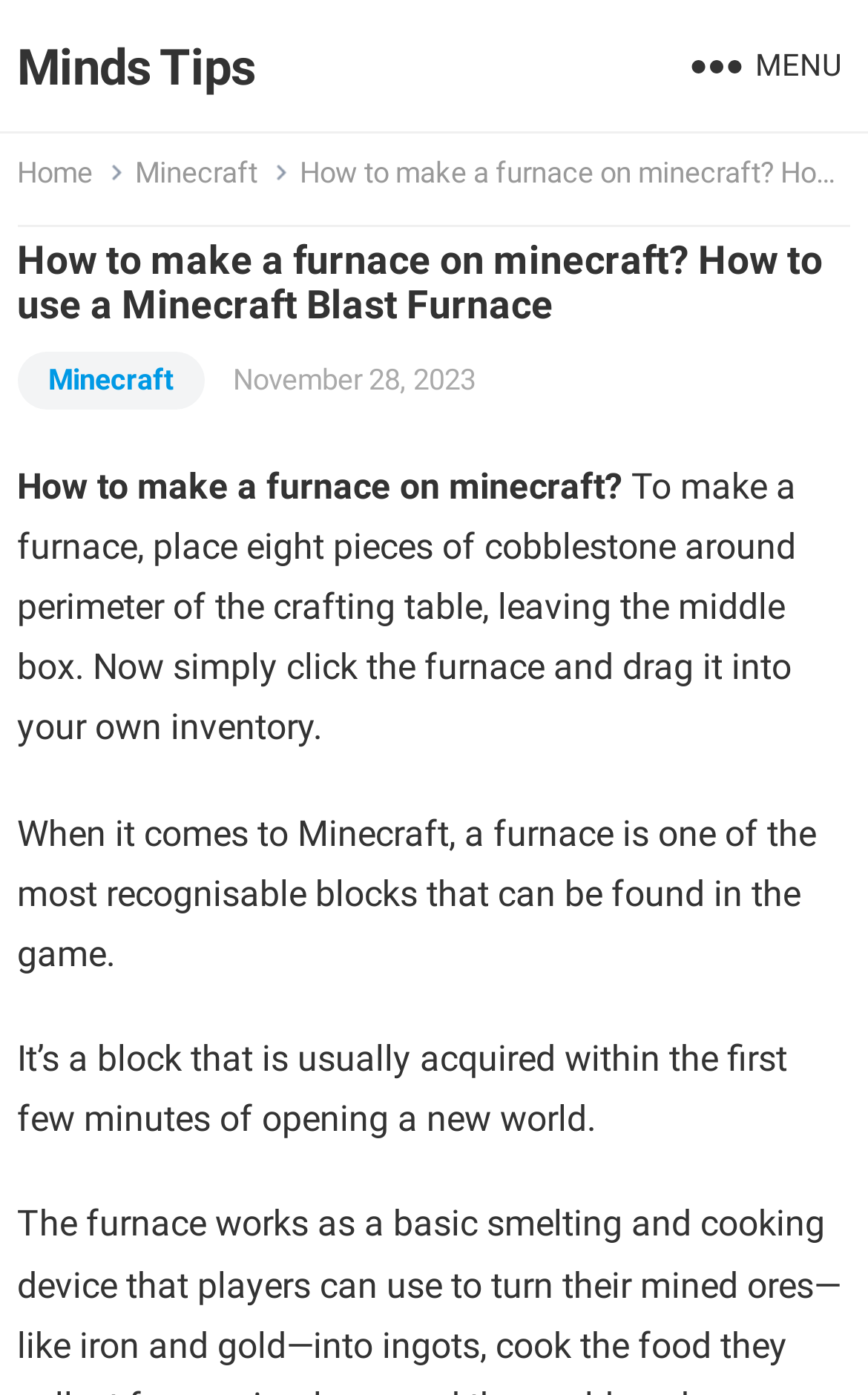Offer an in-depth caption of the entire webpage.

The webpage is about a Minecraft tutorial, specifically on how to make a furnace. At the top-left corner, there is a link to "Minds Tips". On the top-right corner, there is a "MENU" button that is not expanded. When expanded, it reveals two links: "Home" and "Minecraft".

Below the menu, there is a large header that spans almost the entire width of the page, with the title "How to make a furnace on minecraft? How to use a Minecraft Blast Furnace". Directly below the title, there is a link to "Minecraft" and a date "November 28, 2023".

The main content of the webpage is divided into three paragraphs. The first paragraph explains the steps to make a furnace, stating that eight pieces of cobblestone need to be placed around the perimeter of the crafting table, leaving the middle box empty. The second paragraph describes the importance of furnaces in Minecraft, stating that they are one of the most recognizable blocks in the game. The third paragraph further explains that furnaces are usually acquired within the first few minutes of opening a new world.

There are no images on the page, and the layout is primarily focused on text-based content.